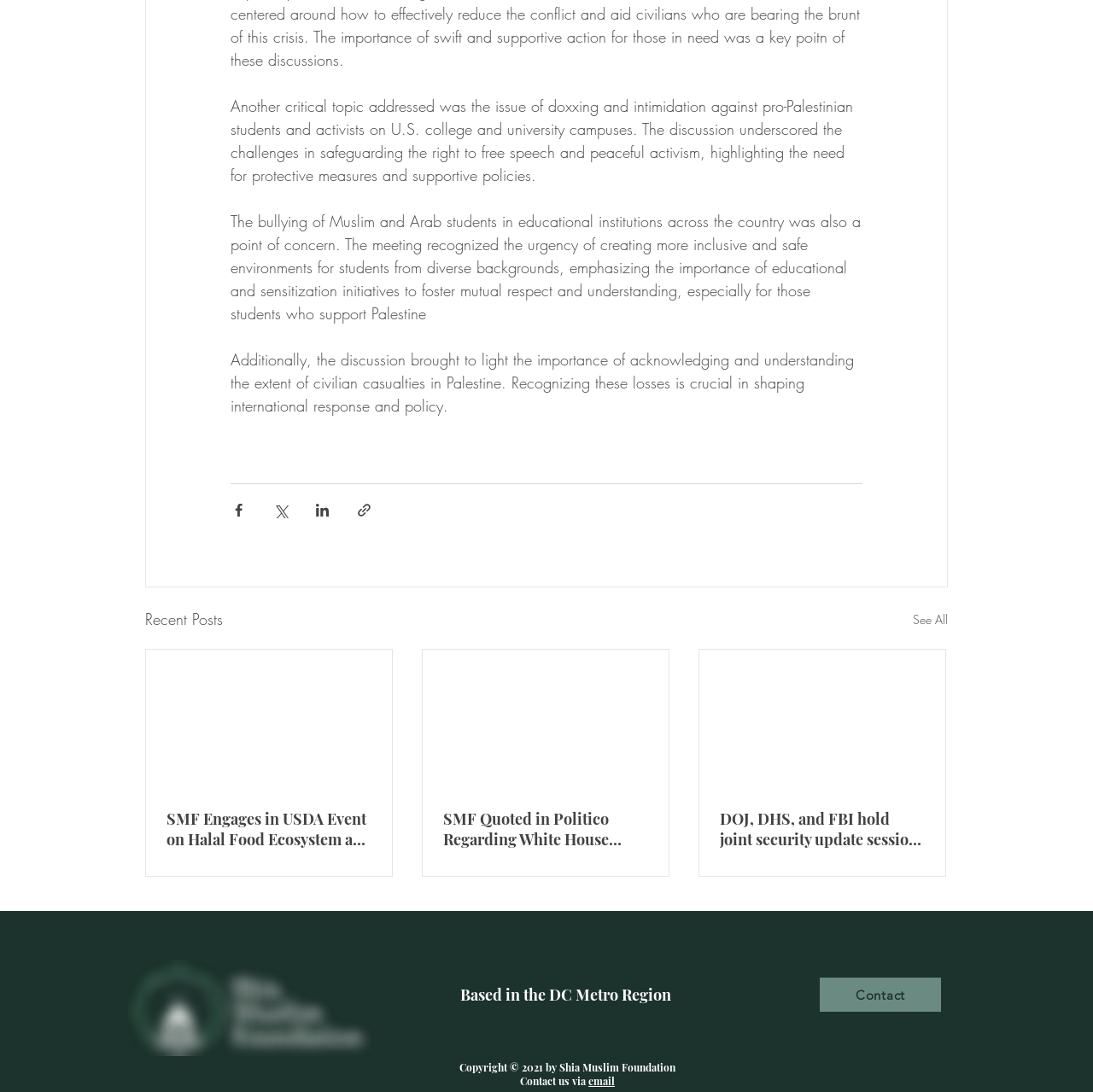What is the main topic of discussion on this webpage?
From the image, respond using a single word or phrase.

Palestinian students and activists